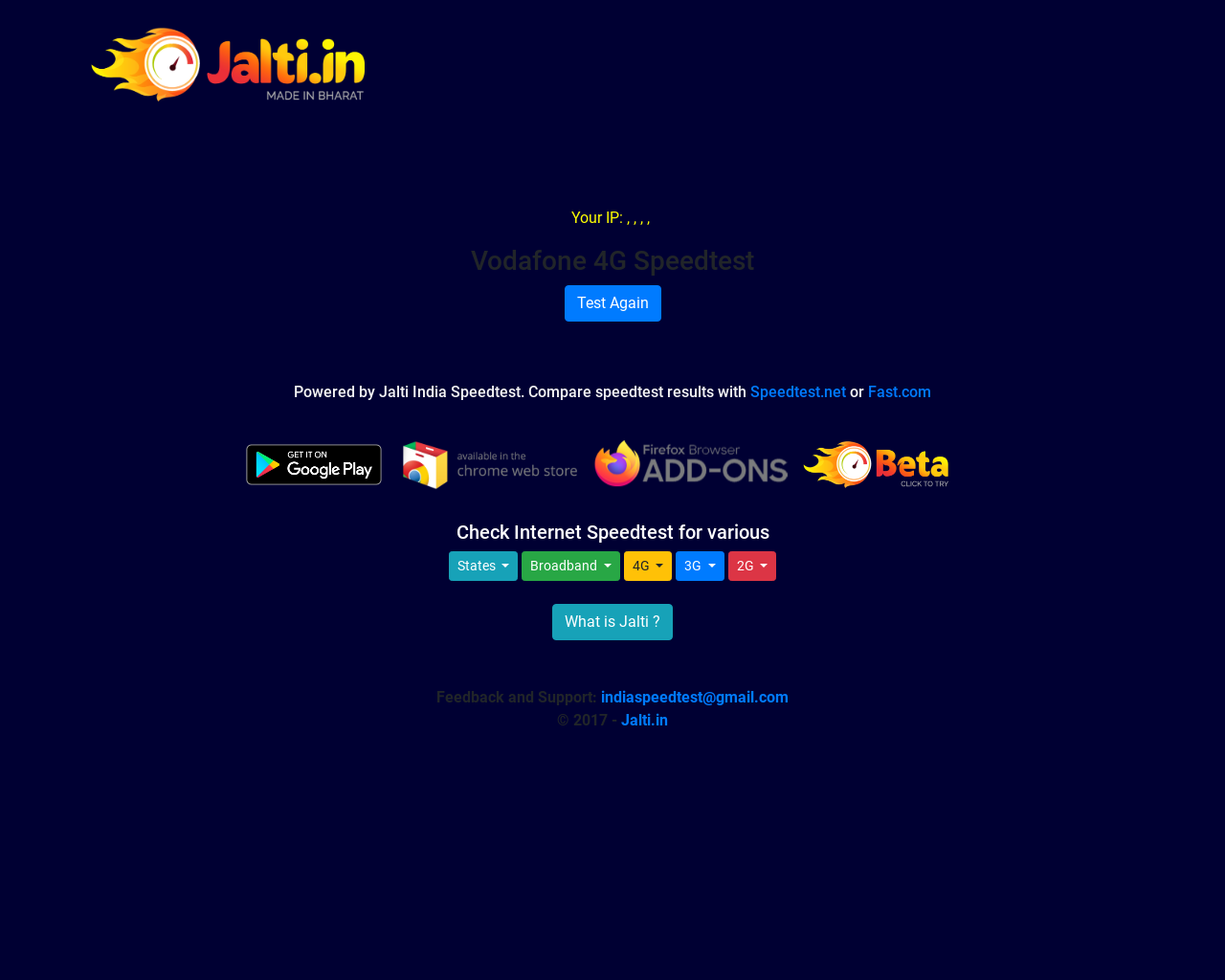Refer to the image and provide an in-depth answer to the question:
What is the current page about?

Based on the webpage content, it appears to be a speed test tool for various internet connections, including broadband, 4G, 5G, and VoLTE. The page provides a way to test internet speed and compare results with other speed test tools.